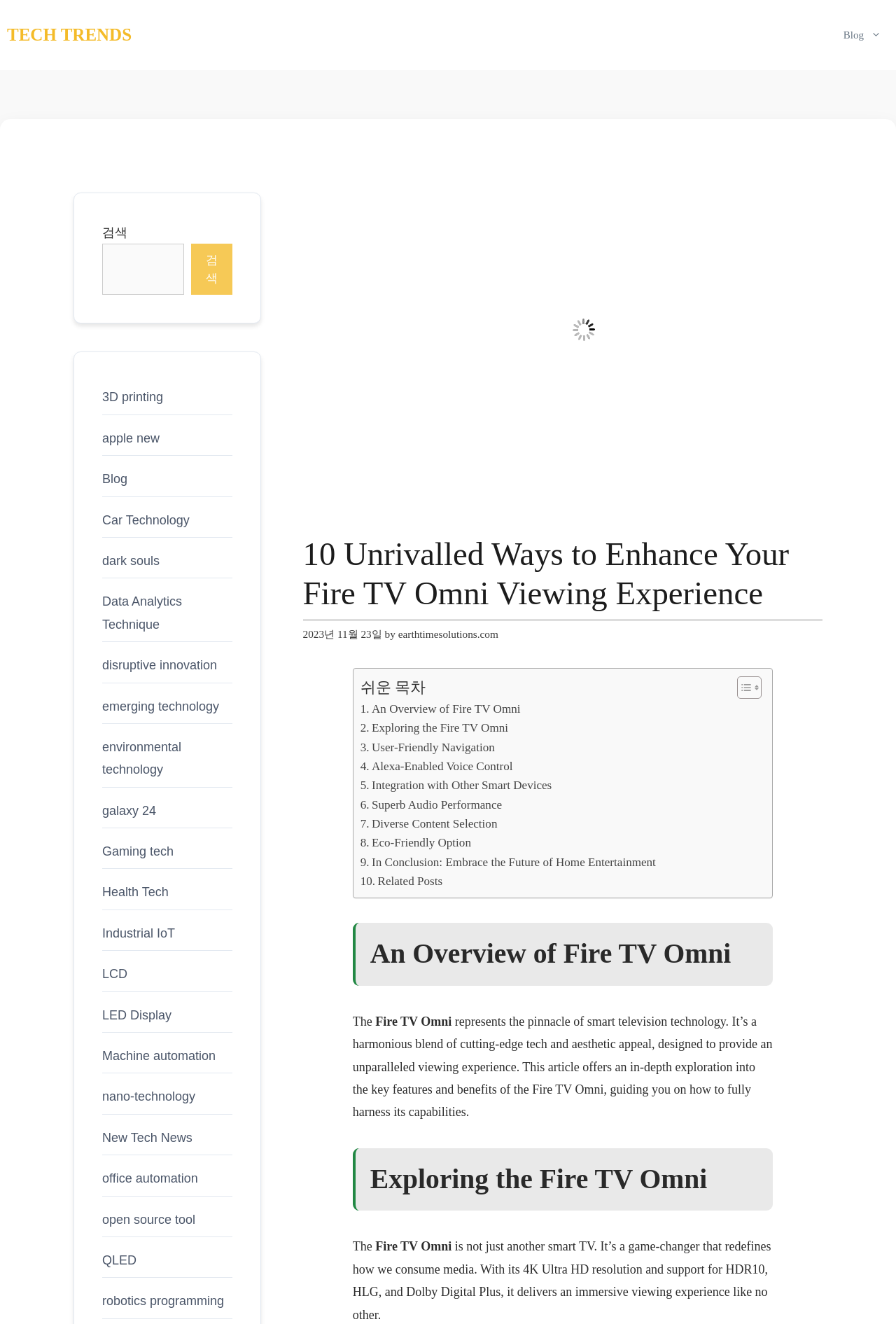Provide the bounding box coordinates of the section that needs to be clicked to accomplish the following instruction: "Explore the 'Related Posts' section."

[0.402, 0.658, 0.494, 0.673]